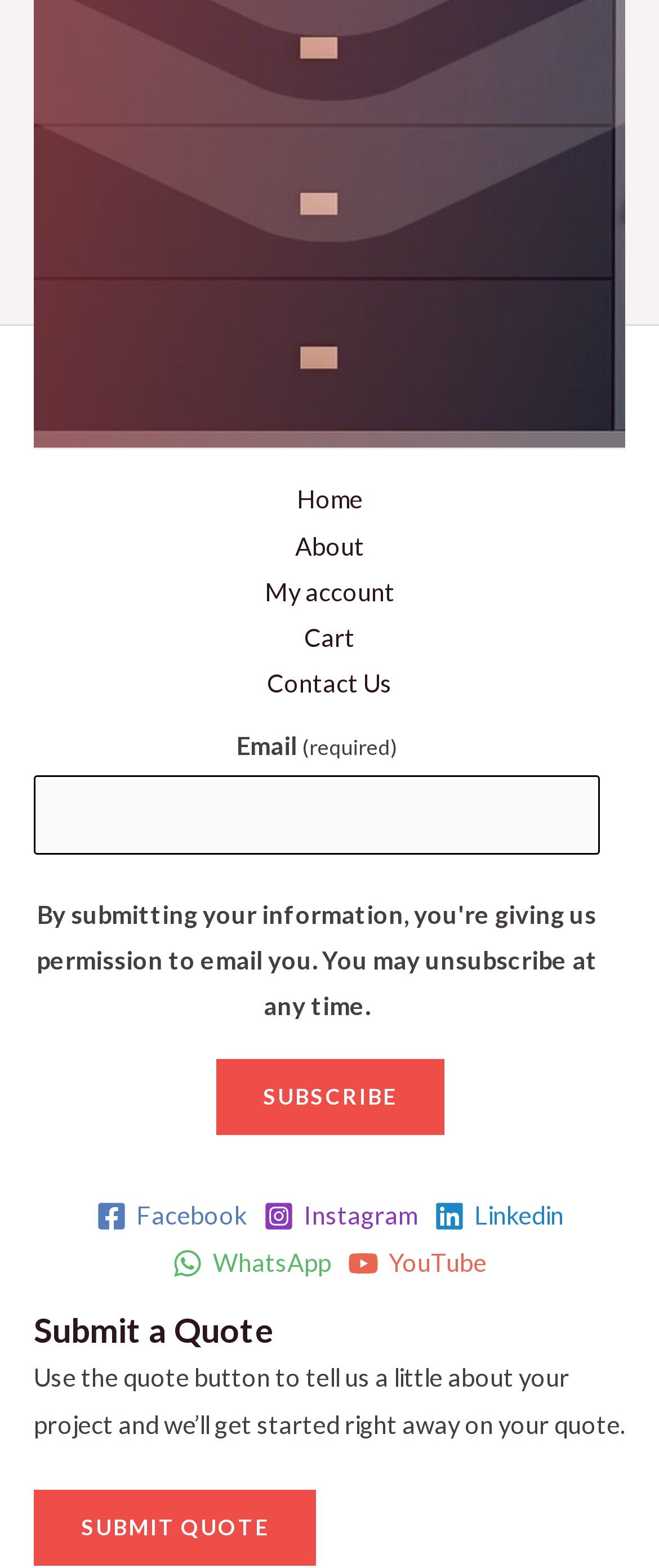How many social media links are present in the footer?
Kindly offer a detailed explanation using the data available in the image.

The footer contains links to Facebook, Instagram, Linkedin, WhatsApp, and YouTube, which are all social media platforms.